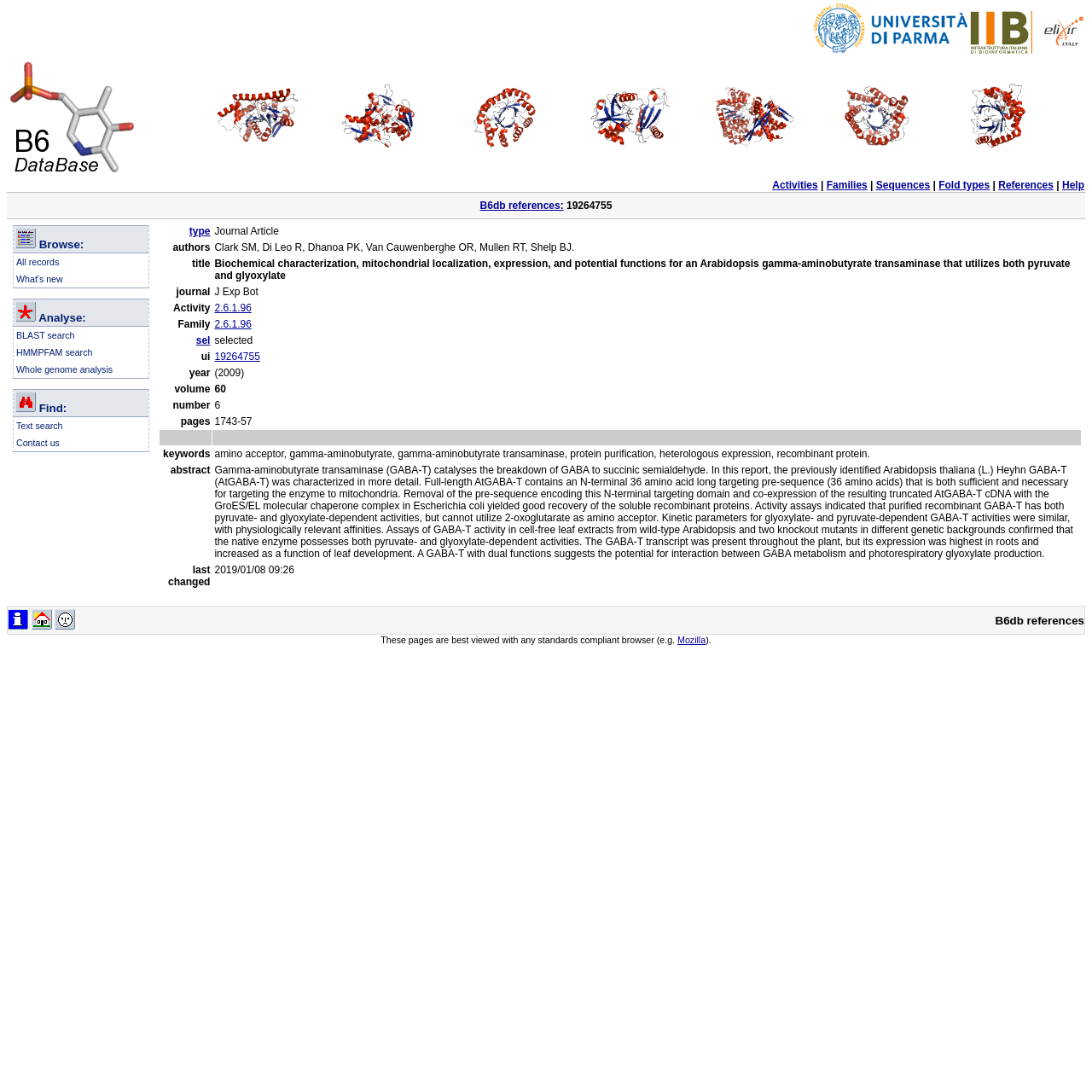Please specify the bounding box coordinates of the clickable region to carry out the following instruction: "Perform a BLAST search". The coordinates should be four float numbers between 0 and 1, in the format [left, top, right, bottom].

[0.015, 0.302, 0.068, 0.312]